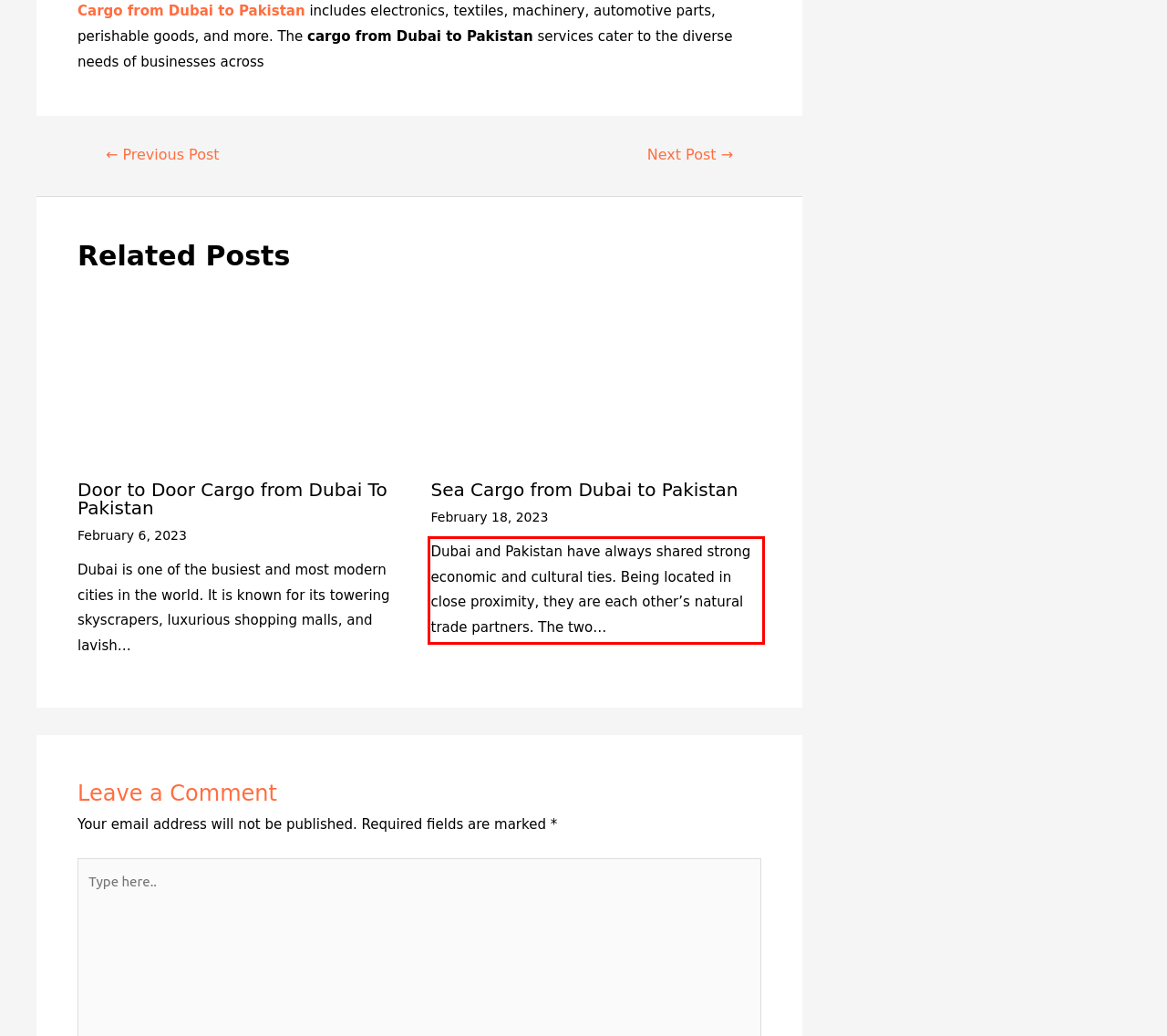Identify and transcribe the text content enclosed by the red bounding box in the given screenshot.

Dubai and Pakistan have always shared strong economic and cultural ties. Being located in close proximity, they are each other’s natural trade partners. The two…